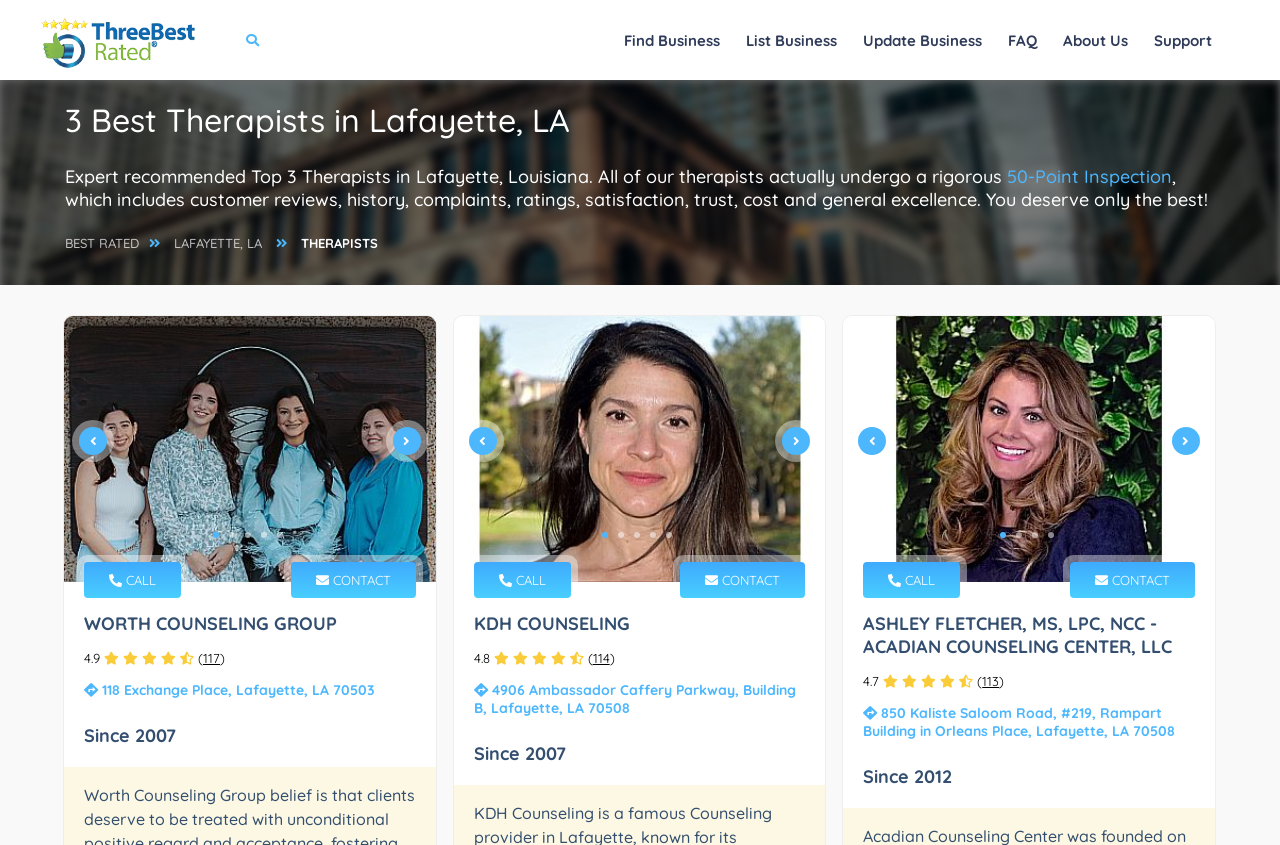Determine the bounding box coordinates for the area that needs to be clicked to fulfill this task: "Click on the 'BEST RATED' link". The coordinates must be given as four float numbers between 0 and 1, i.e., [left, top, right, bottom].

[0.043, 0.273, 0.116, 0.302]